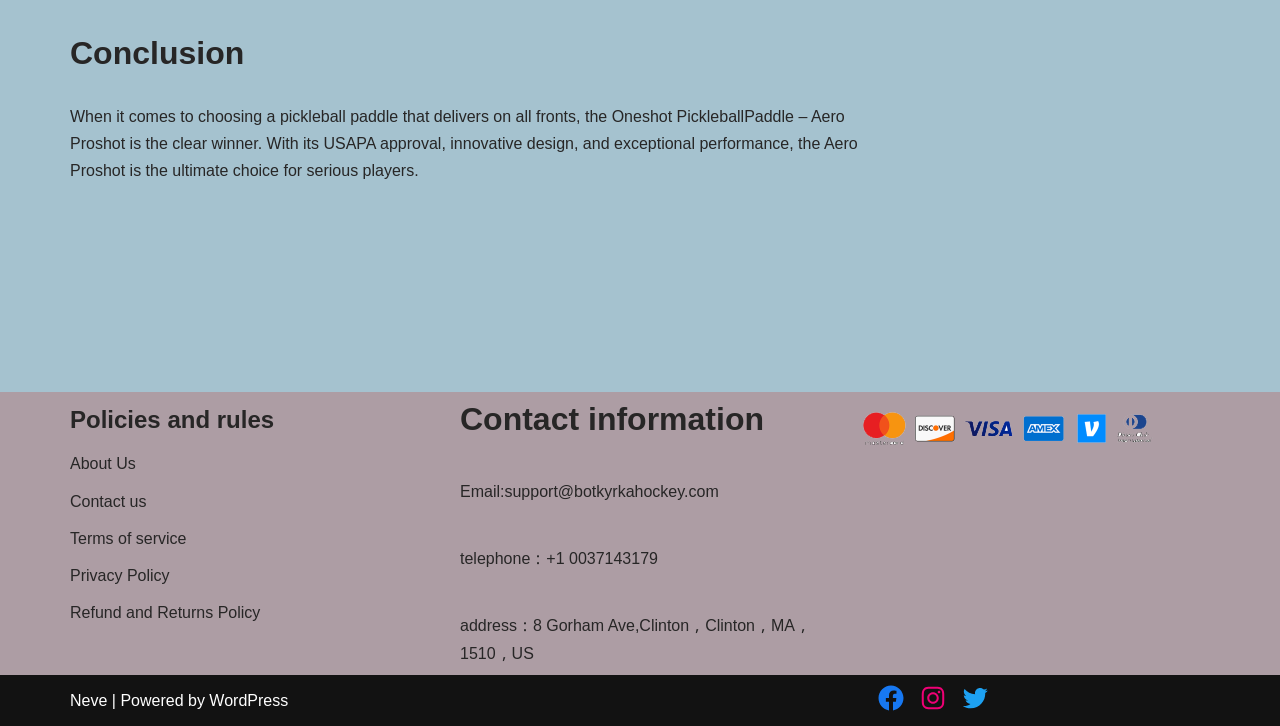Determine the bounding box coordinates for the element that should be clicked to follow this instruction: "follow on Facebook". The coordinates should be given as four float numbers between 0 and 1, in the format [left, top, right, bottom].

[0.684, 0.94, 0.707, 0.982]